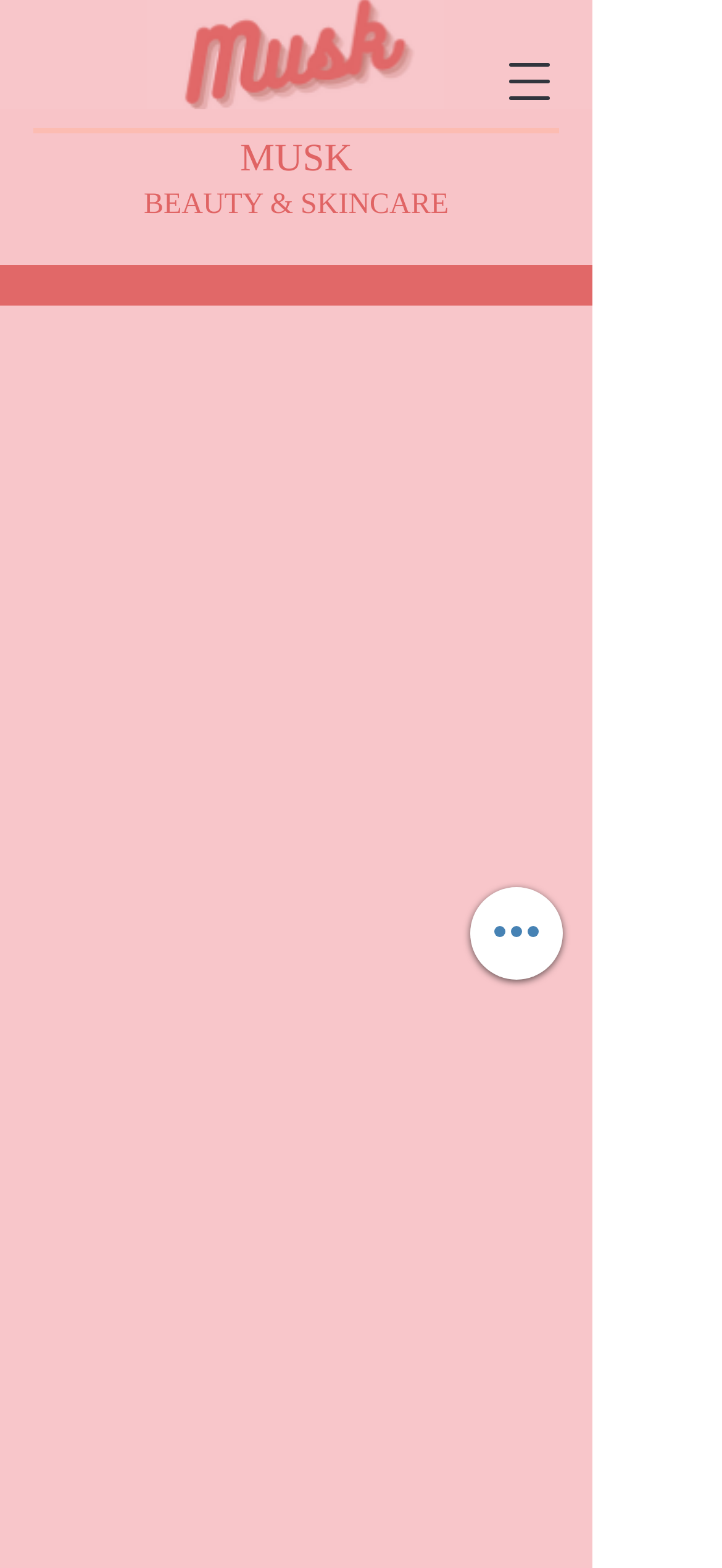Please predict the bounding box coordinates (top-left x, top-left y, bottom-right x, bottom-right y) for the UI element in the screenshot that fits the description: BEAUTY & SKINCARE

[0.199, 0.12, 0.621, 0.141]